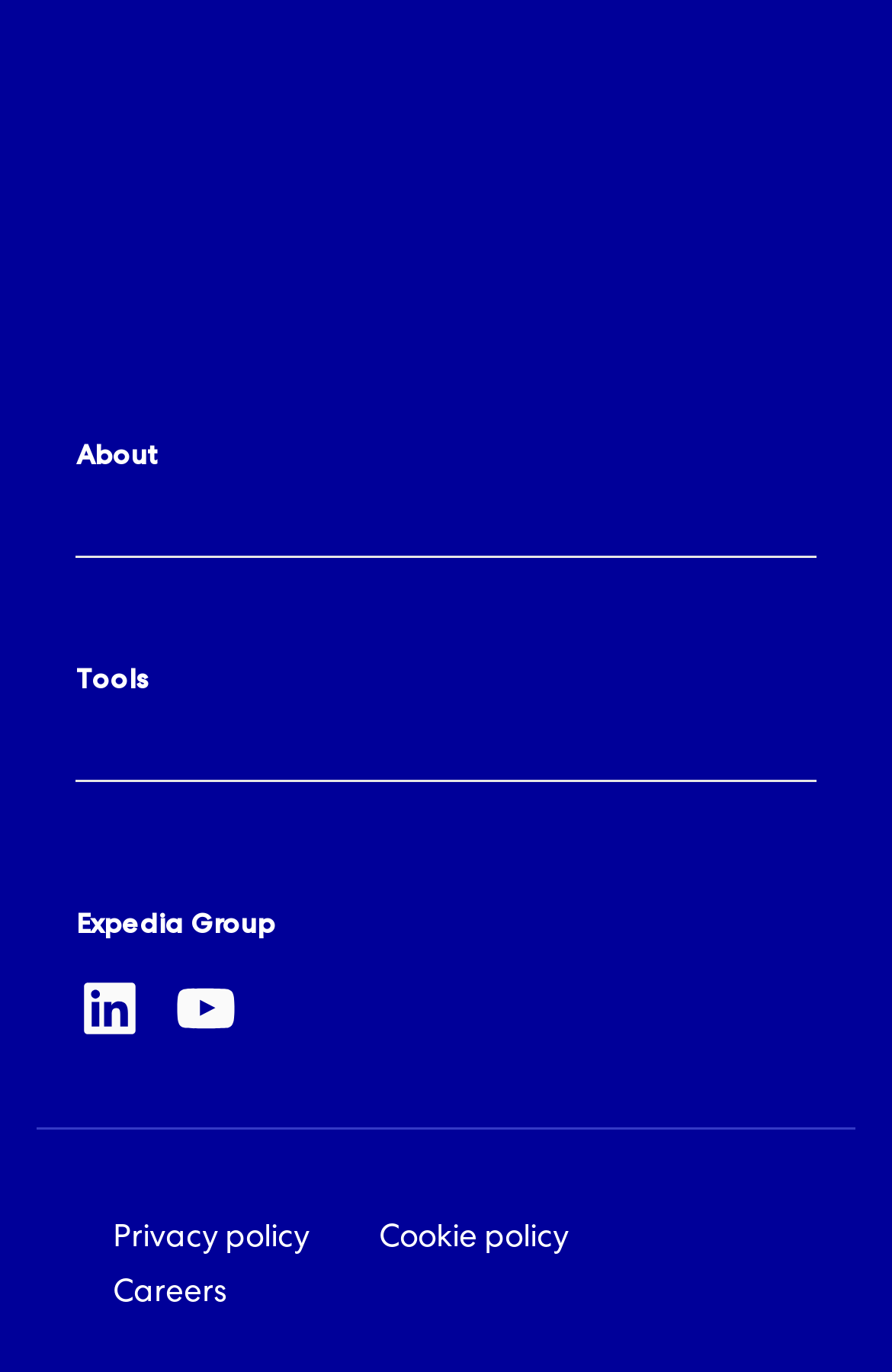What is the last item in the Legal Footer navigation? Refer to the image and provide a one-word or short phrase answer.

Careers